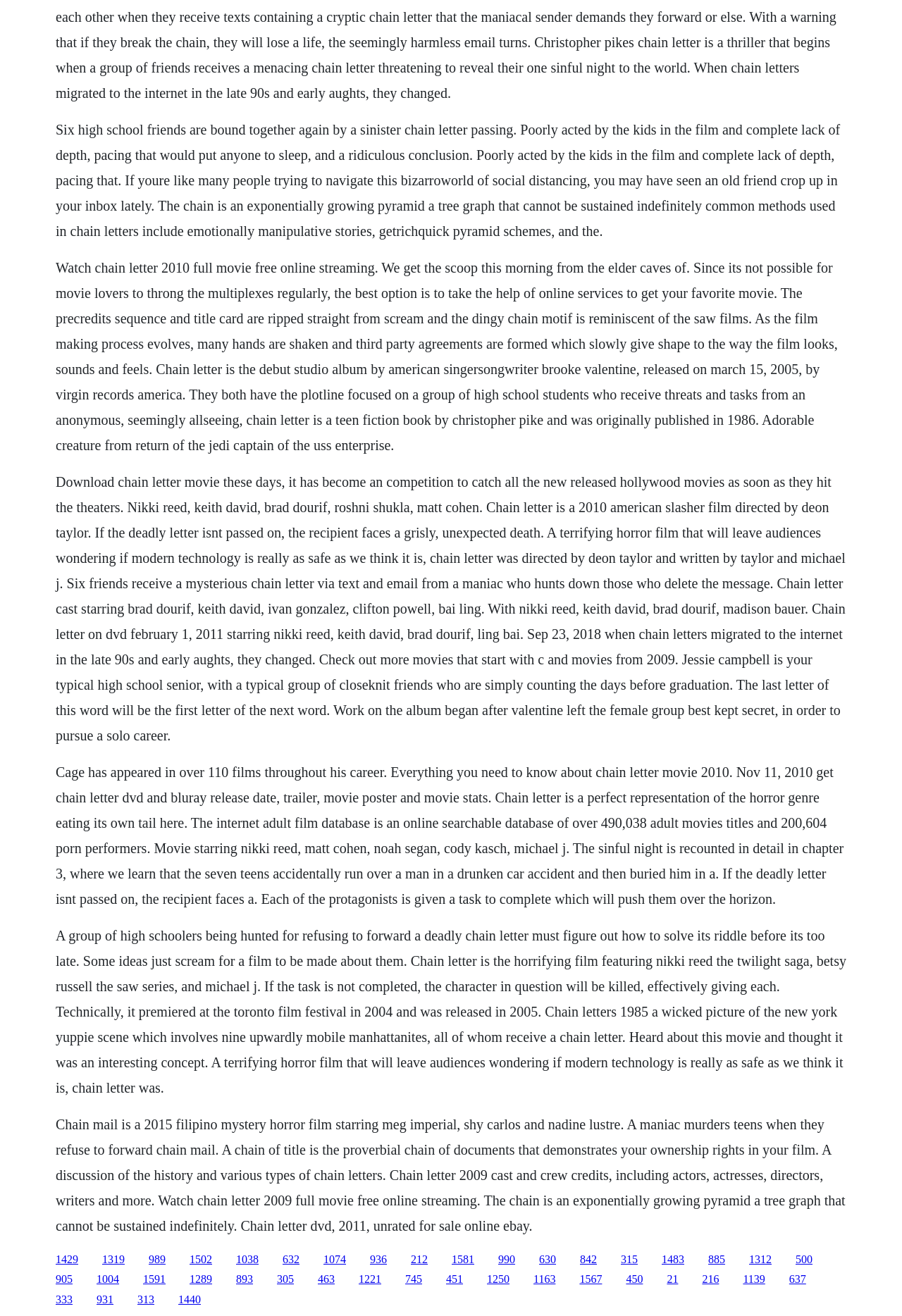Find the bounding box coordinates for the area that should be clicked to accomplish the instruction: "Click the link to watch Chain Letter 2010 full movie free online streaming".

[0.062, 0.197, 0.929, 0.344]